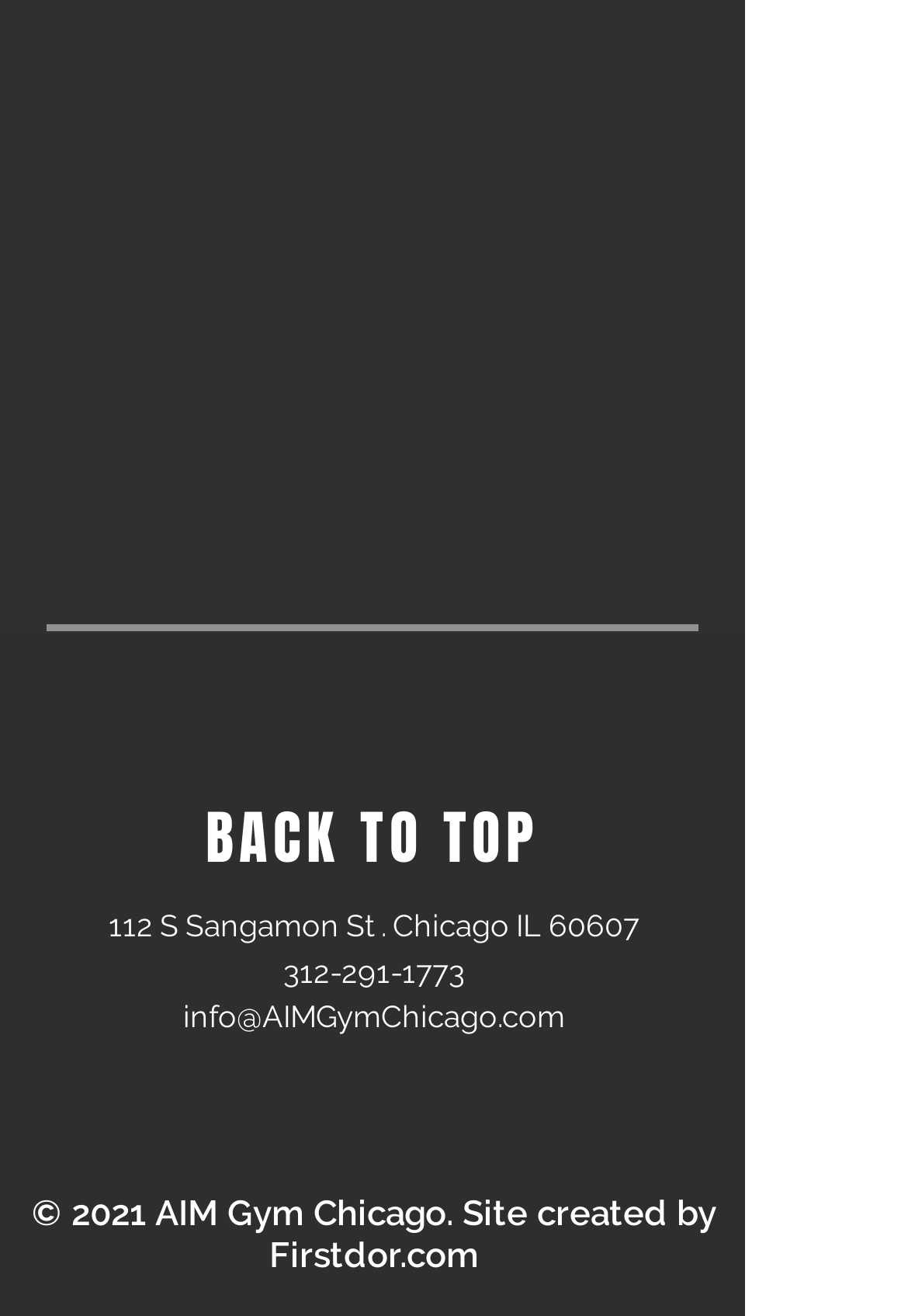Extract the bounding box of the UI element described as: "aria-label="Facebook - White Circle"".

[0.313, 0.826, 0.403, 0.888]